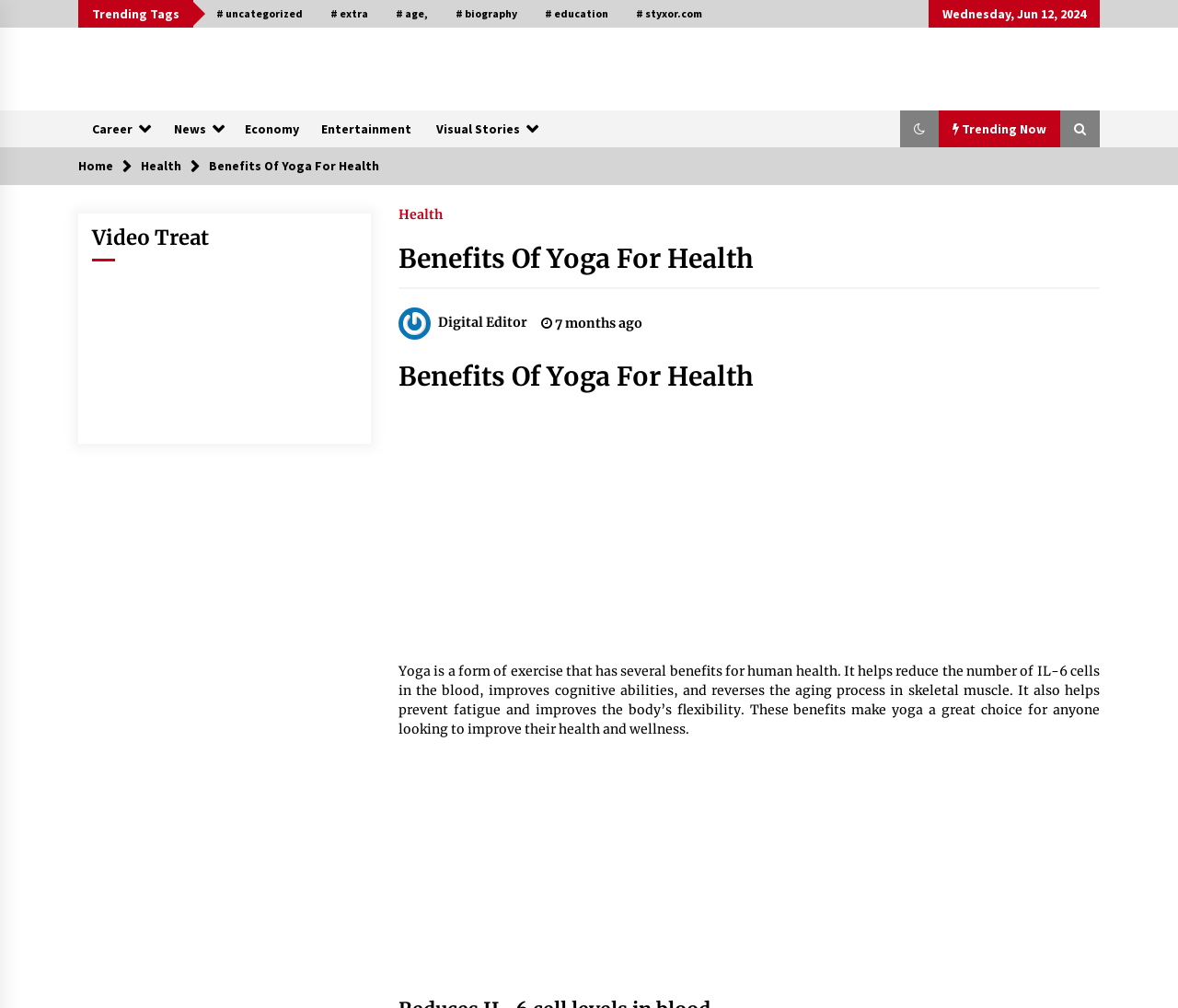Identify the bounding box coordinates of the clickable region to carry out the given instruction: "Click on the 'News' link".

[0.136, 0.11, 0.198, 0.146]